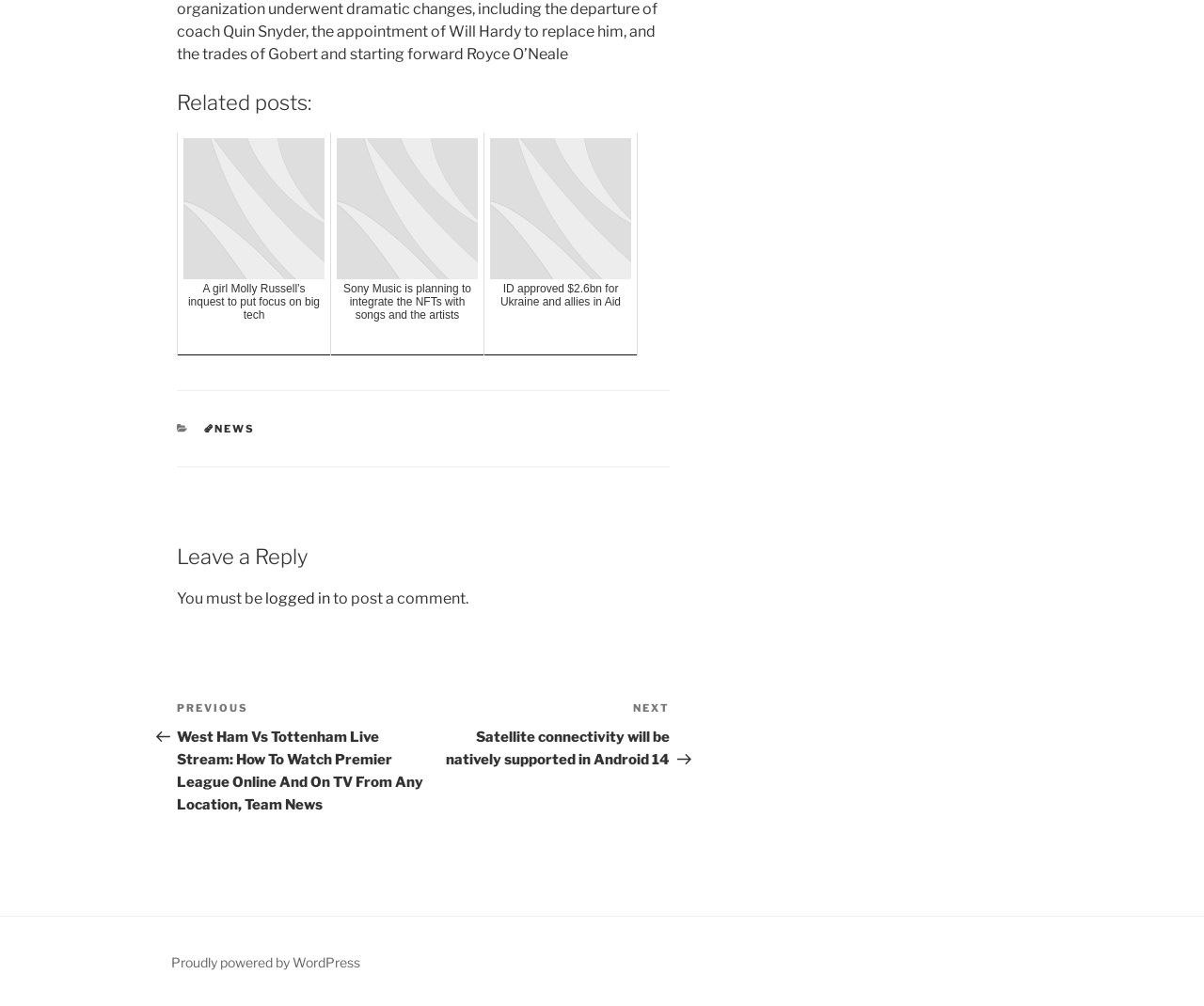Provide the bounding box coordinates of the section that needs to be clicked to accomplish the following instruction: "Leave a reply to the post."

[0.147, 0.54, 0.556, 0.568]